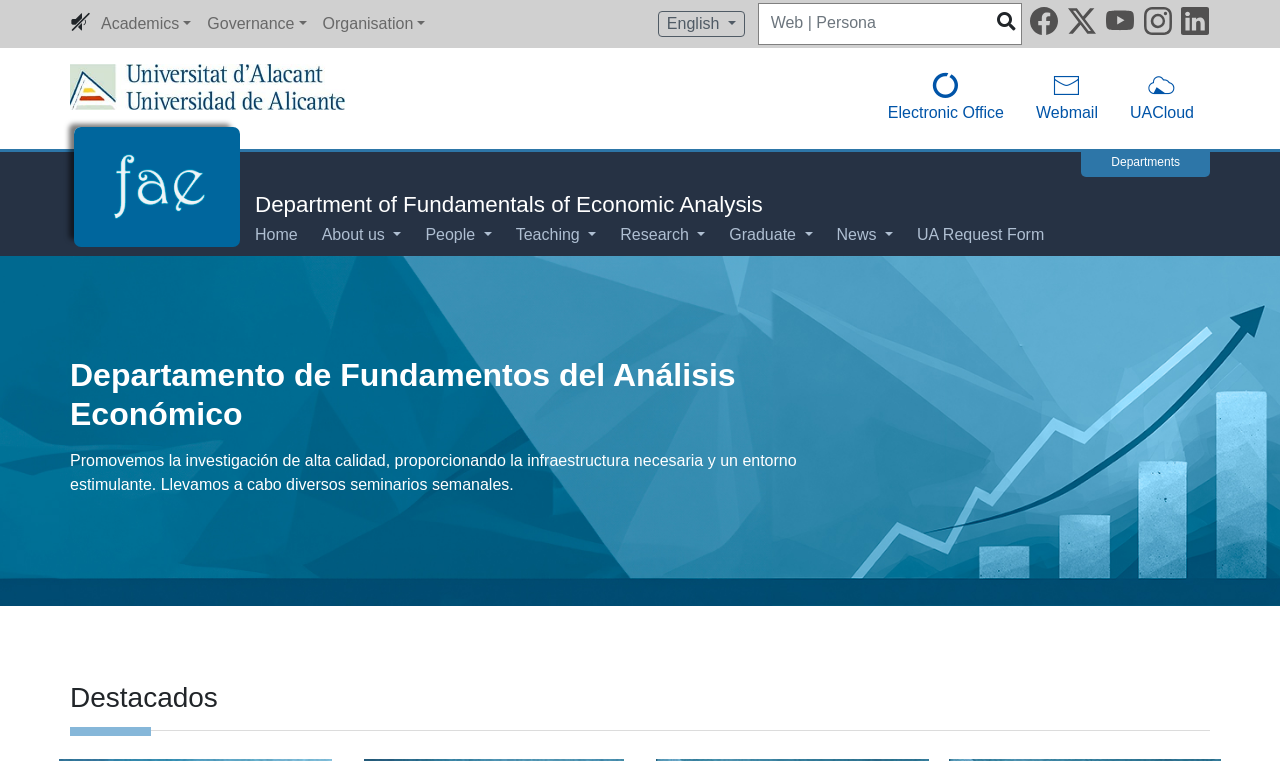What is the language of the webpage?
With the help of the image, please provide a detailed response to the question.

I found the answer by looking at the button element 'English' which indicates that the language of the webpage is English.